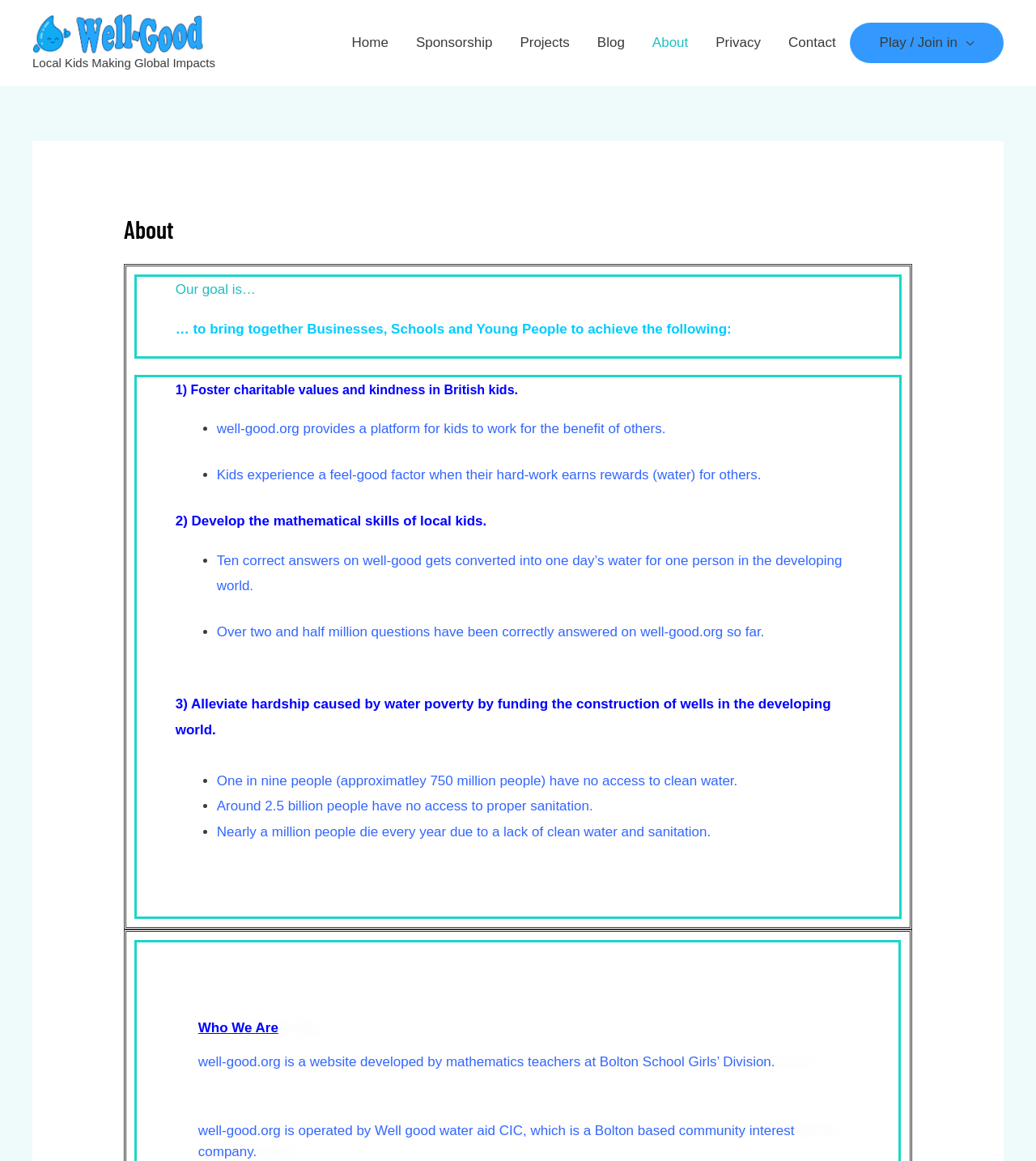How many questions have been correctly answered on well-good.org?
Answer the question with as much detail as you can, using the image as a reference.

The number of correctly answered questions can be found in the bullet point that says 'Over two and half million questions have been correctly answered on well-good.org so far.' This is one of the achievements of the organization.